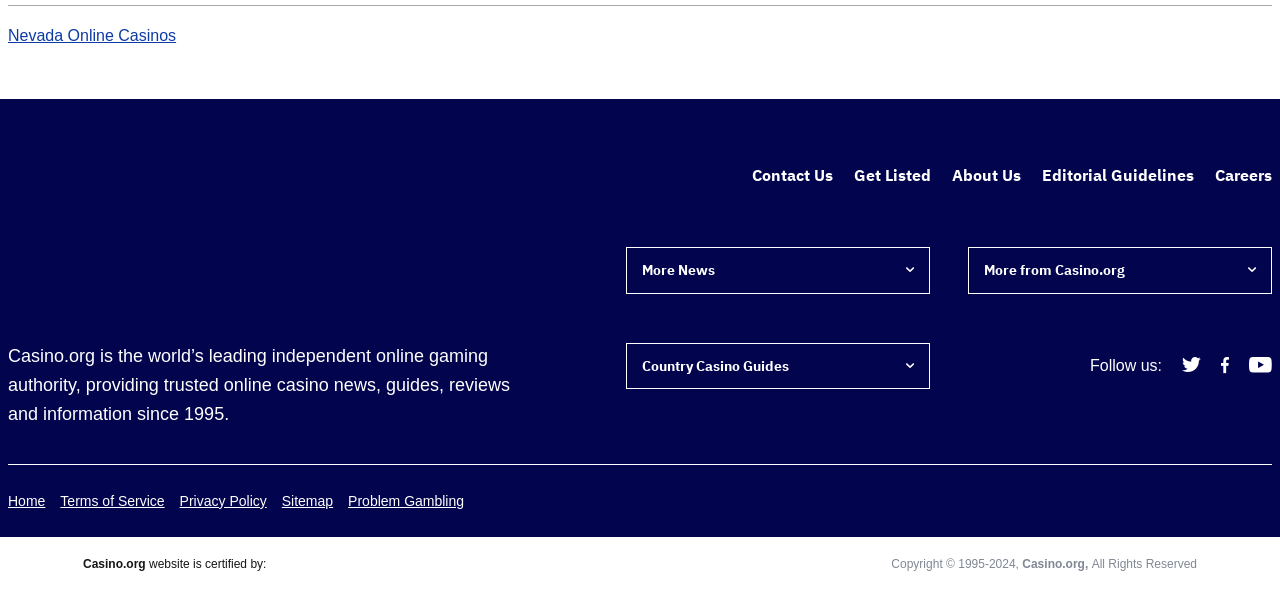Examine the image and give a thorough answer to the following question:
What is the topic of the news article at the top of the webpage?

The topic of the news article at the top of the webpage can be found in the link element at [0.502, 0.517, 0.714, 0.648], which has the text 'Drunk Las Vegas Motorist Who Killed State Troopers Sentenced to at Least 16 Years'.